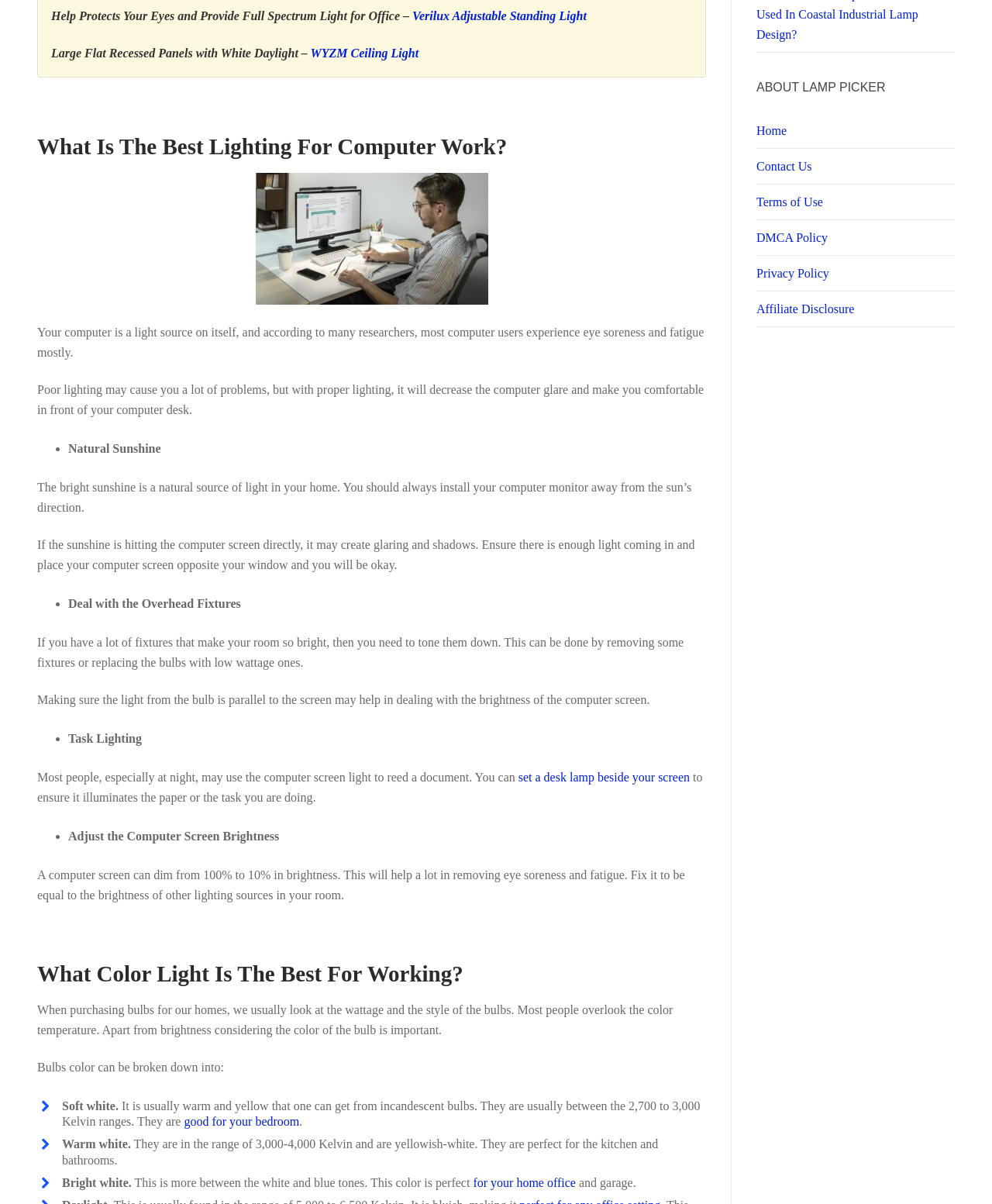Mark the bounding box of the element that matches the following description: "Terms of Use".

[0.762, 0.153, 0.962, 0.183]